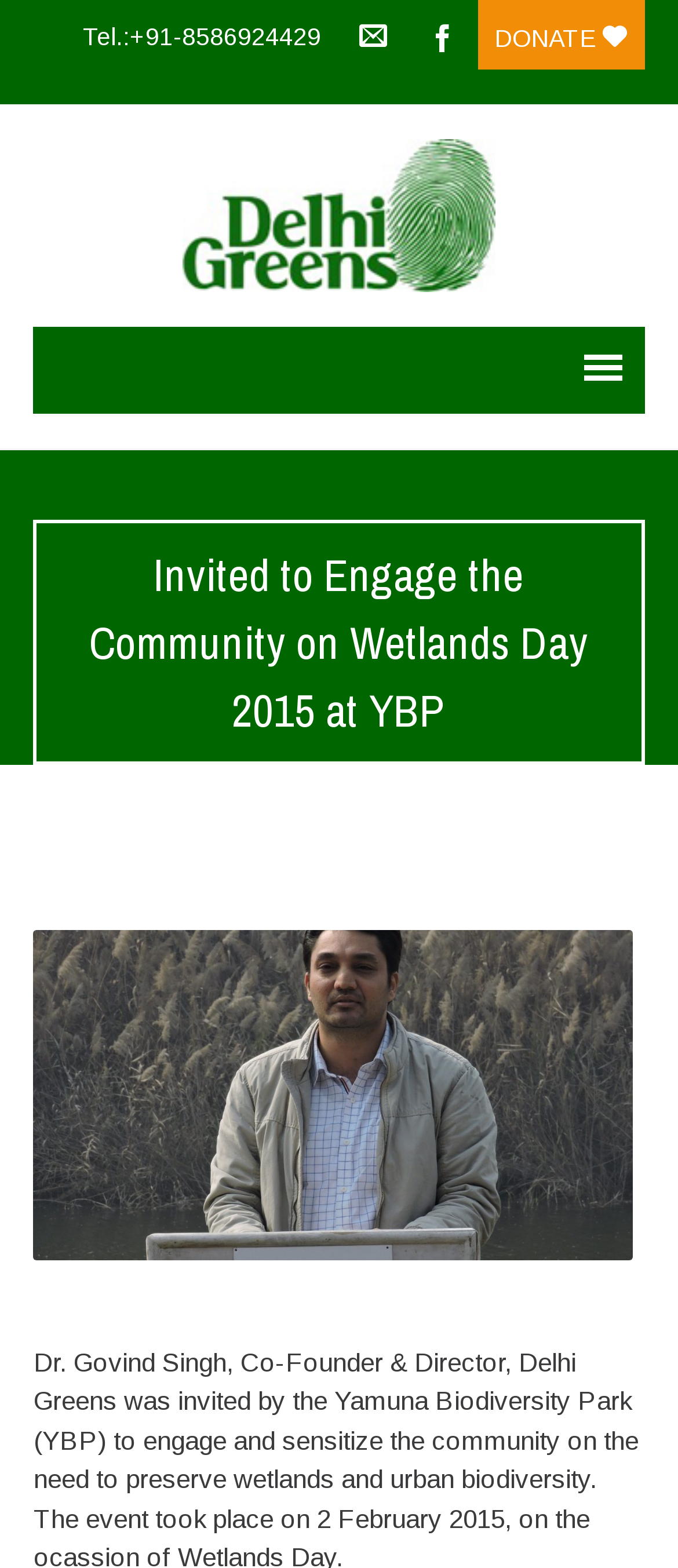Identify the bounding box for the described UI element. Provide the coordinates in (top-left x, top-left y, bottom-right x, bottom-right y) format with values ranging from 0 to 1: title="Delhi Greens -"

[0.049, 0.089, 0.951, 0.186]